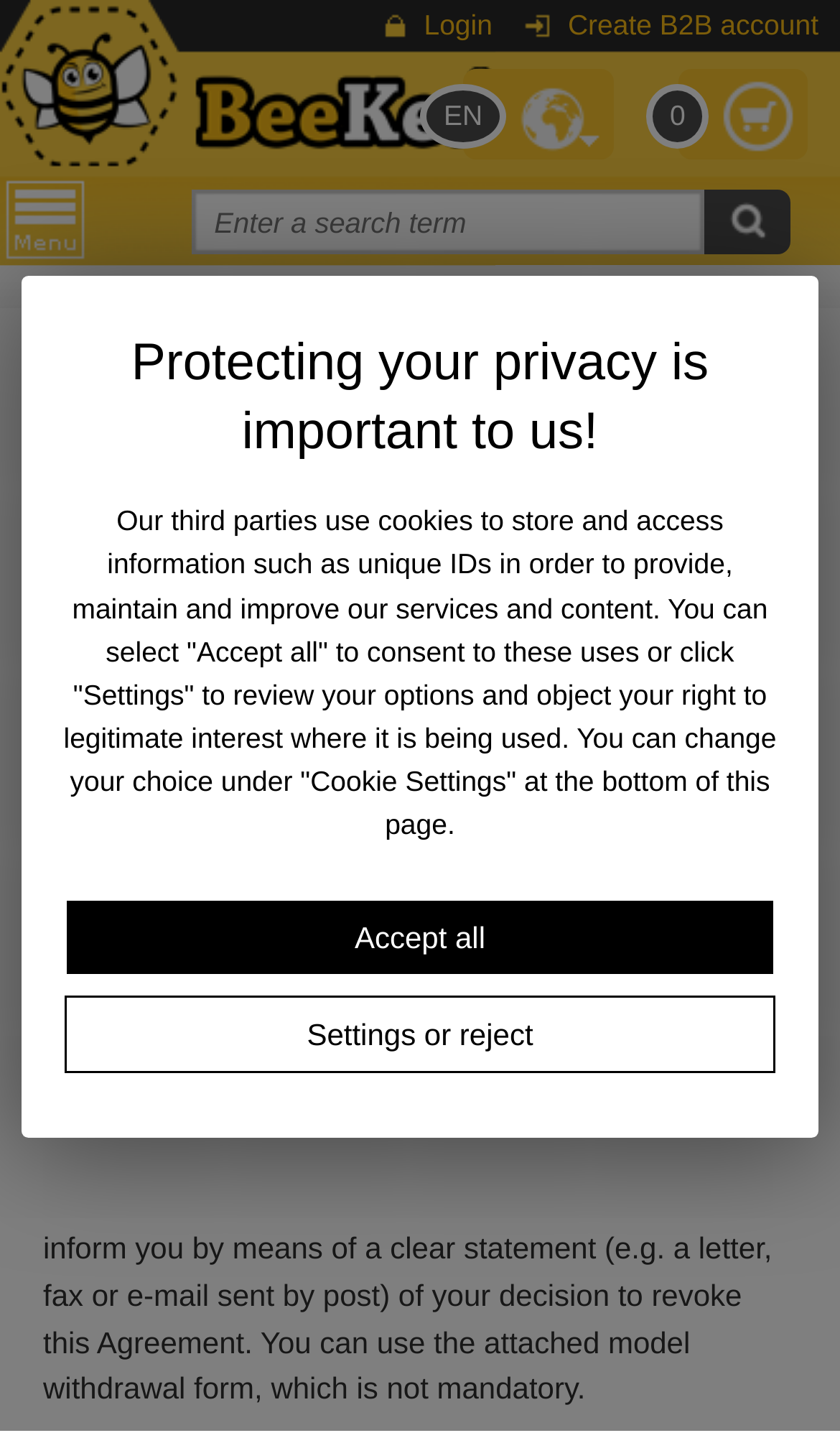Can you specify the bounding box coordinates of the area that needs to be clicked to fulfill the following instruction: "Create a B2B account"?

[0.668, 0.006, 1.0, 0.028]